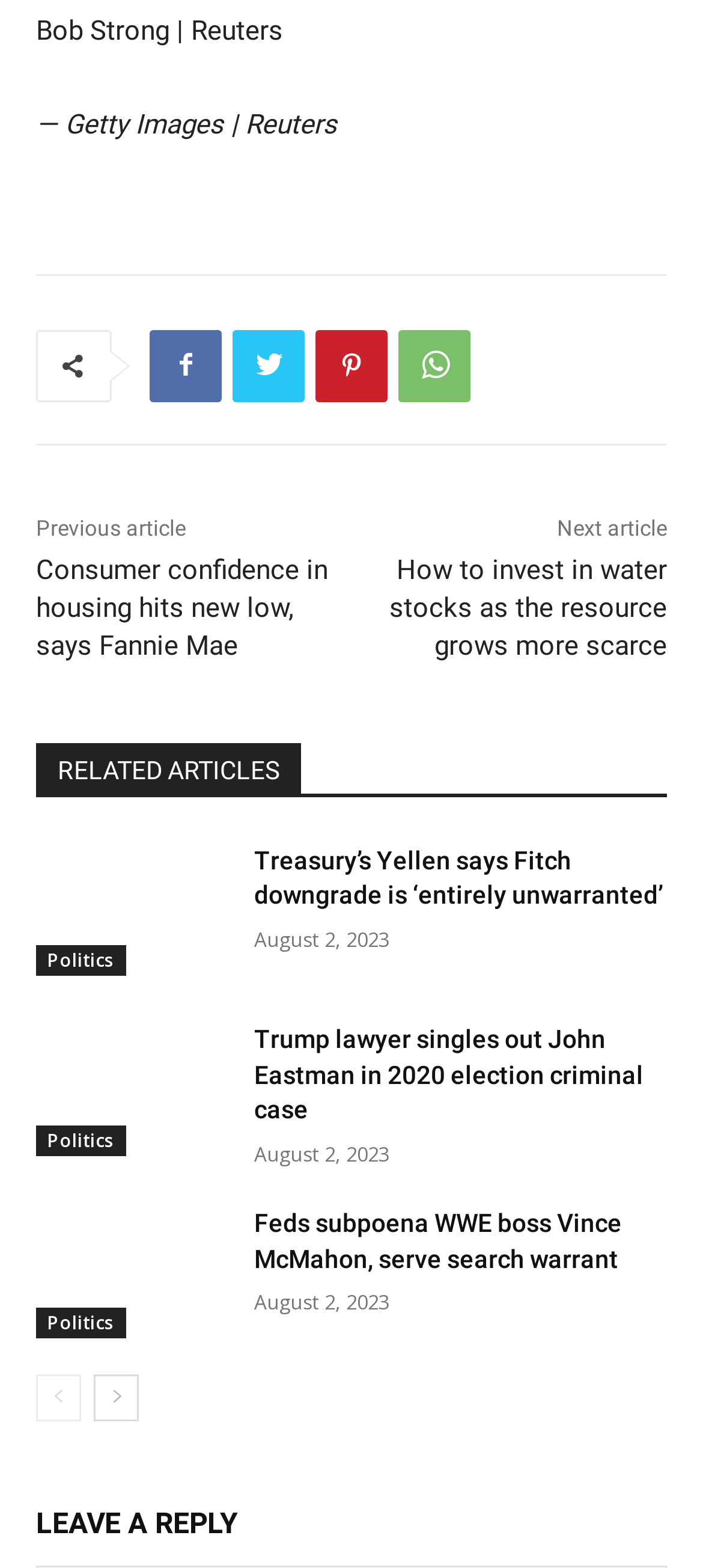Pinpoint the bounding box coordinates of the area that should be clicked to complete the following instruction: "Go to the politics section". The coordinates must be given as four float numbers between 0 and 1, i.e., [left, top, right, bottom].

[0.051, 0.603, 0.179, 0.623]